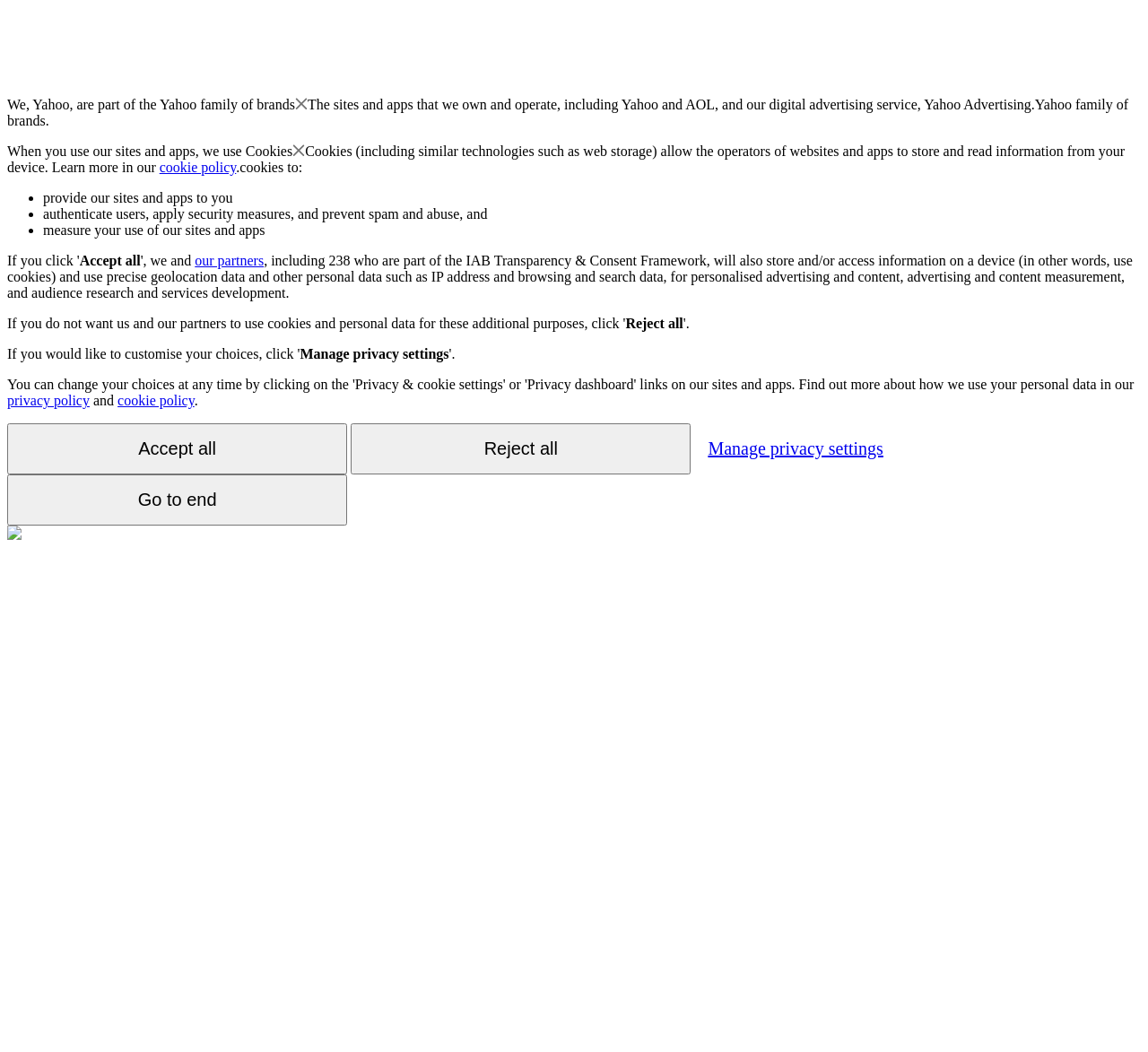Please specify the bounding box coordinates of the region to click in order to perform the following instruction: "View the 'cookie policy'".

[0.102, 0.373, 0.169, 0.388]